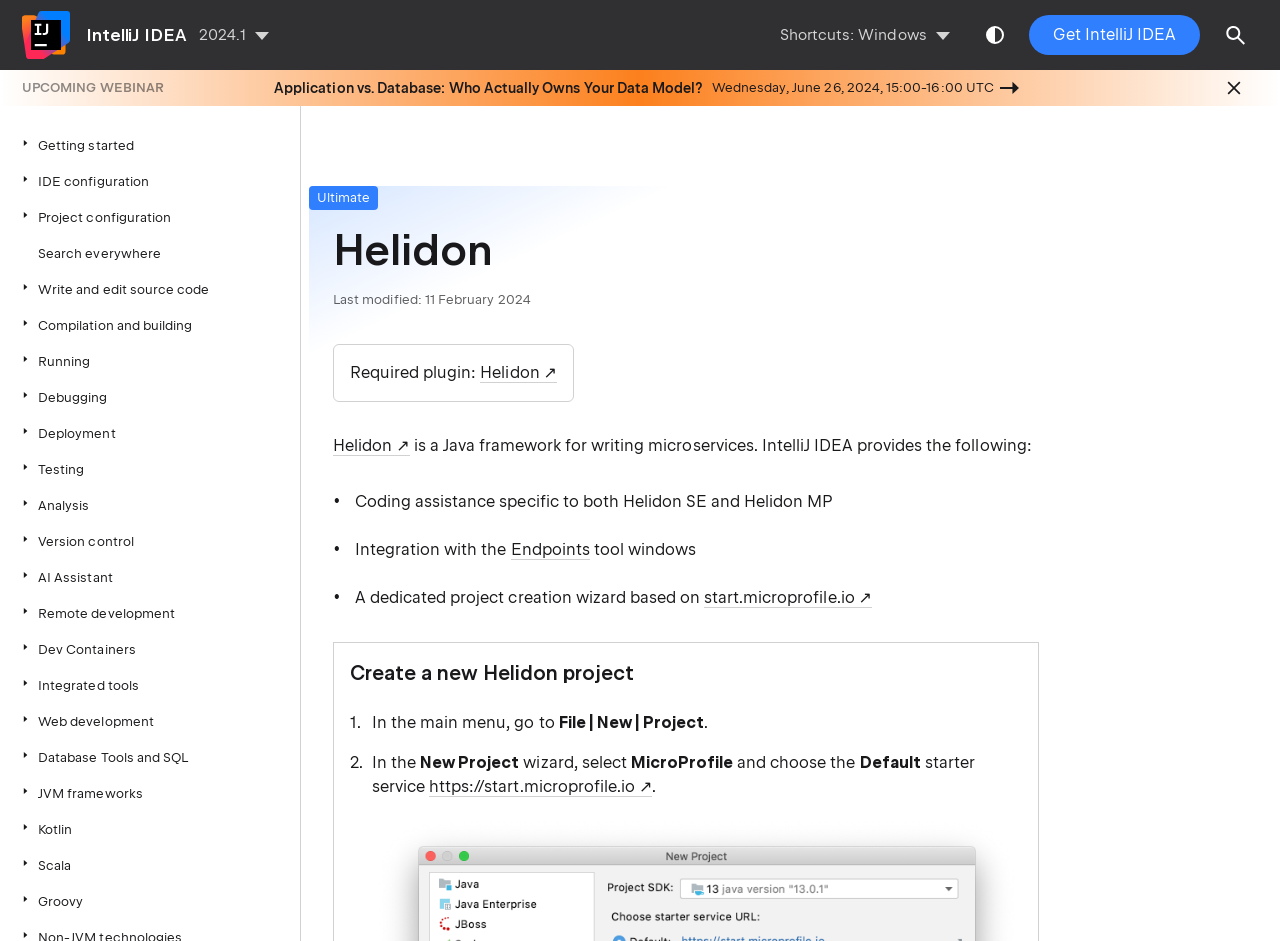How many links are there in the 'Getting started' section?
Examine the screenshot and reply with a single word or phrase.

9